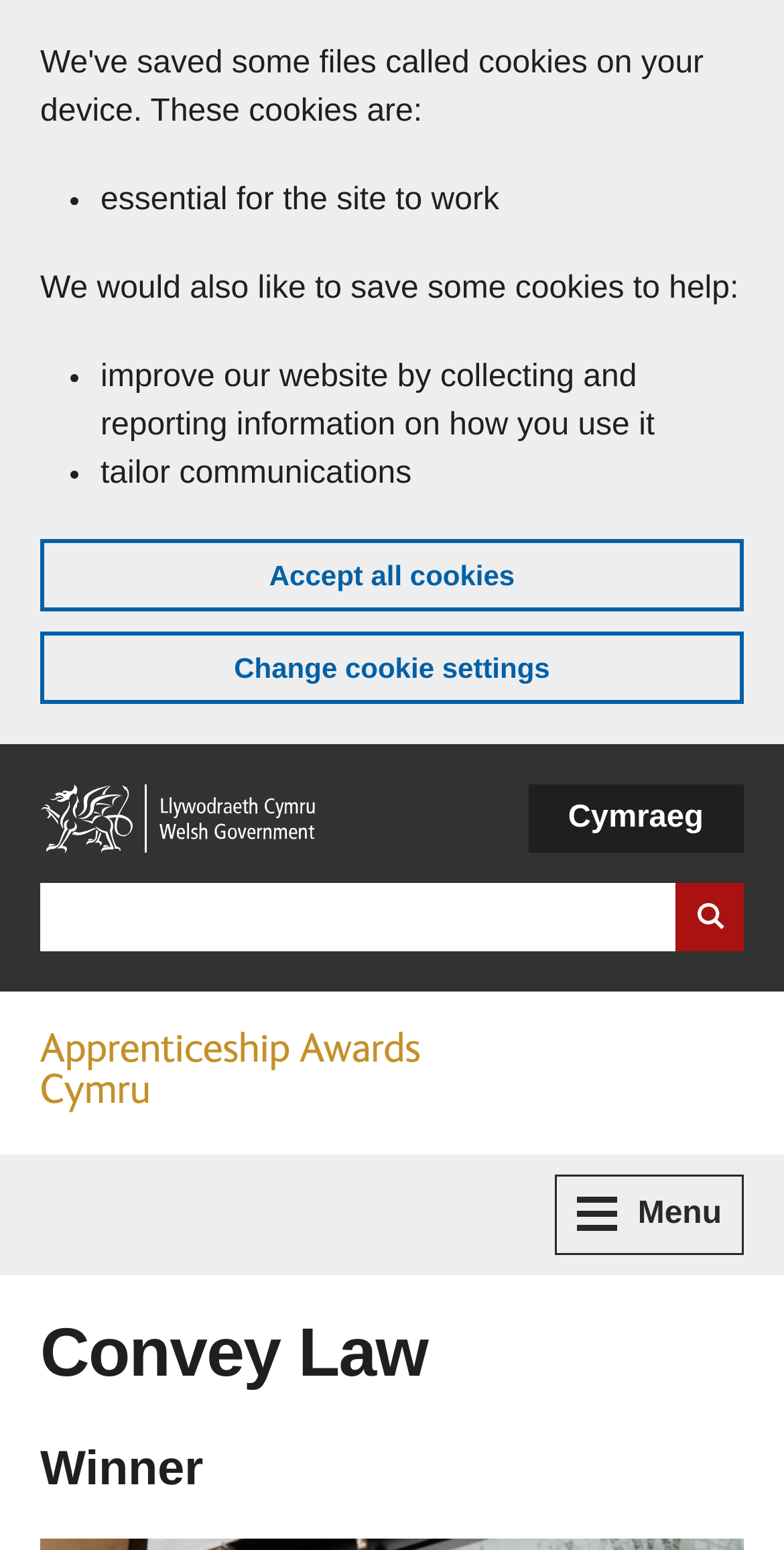Describe the webpage meticulously, covering all significant aspects.

The webpage is titled "Winner" and appears to be a government website, specifically the GOV.WALES portal. At the top of the page, there is a banner that spans the entire width, taking up about half of the screen's height. This banner informs users about cookies on the website, with three bullet points explaining their purpose: essential for the site to work, improving the website, and tailoring communications. Below the banner, there are two buttons: "Accept all cookies" and "Change cookie settings".

Below the cookie banner, there are three main navigation elements. On the left, there is a "Home" link, followed by a search bar that takes up about half of the screen's width. The search bar has a text input field and a "Search website" button. On the right side, there is a language navigation menu with a "Cymraeg" button.

Further down, there is a prominent link to "Apprenticeship Awards Cymru", accompanied by an image. Below this link, there is a "Menu" button. When expanded, the menu contains a header with the title "Convey Law" and a static text element that repeats the title "Winner".

Overall, the webpage has a simple and organized layout, with clear headings and concise text. There are several interactive elements, including links, buttons, and a search bar.